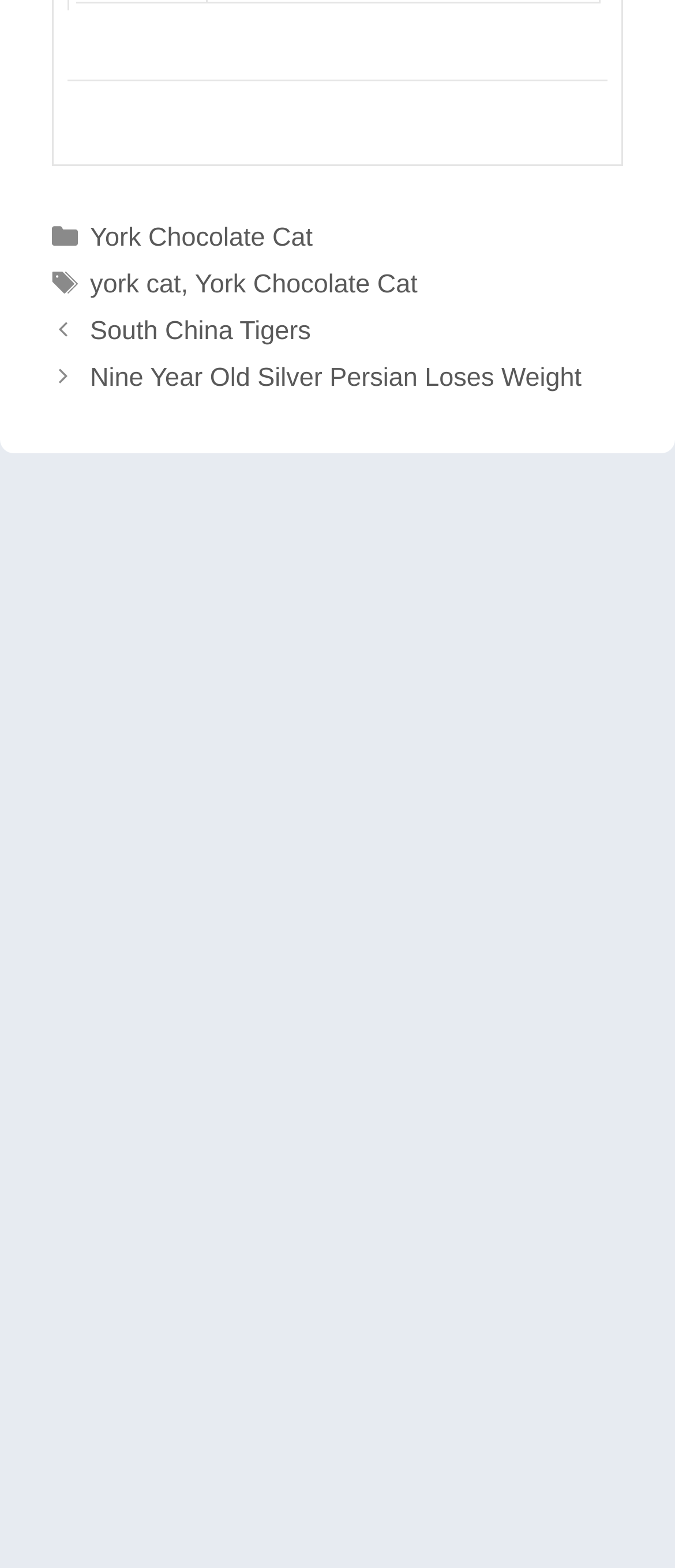Return the bounding box coordinates of the UI element that corresponds to this description: "york cat". The coordinates must be given as four float numbers in the range of 0 and 1, [left, top, right, bottom].

[0.133, 0.165, 0.268, 0.184]